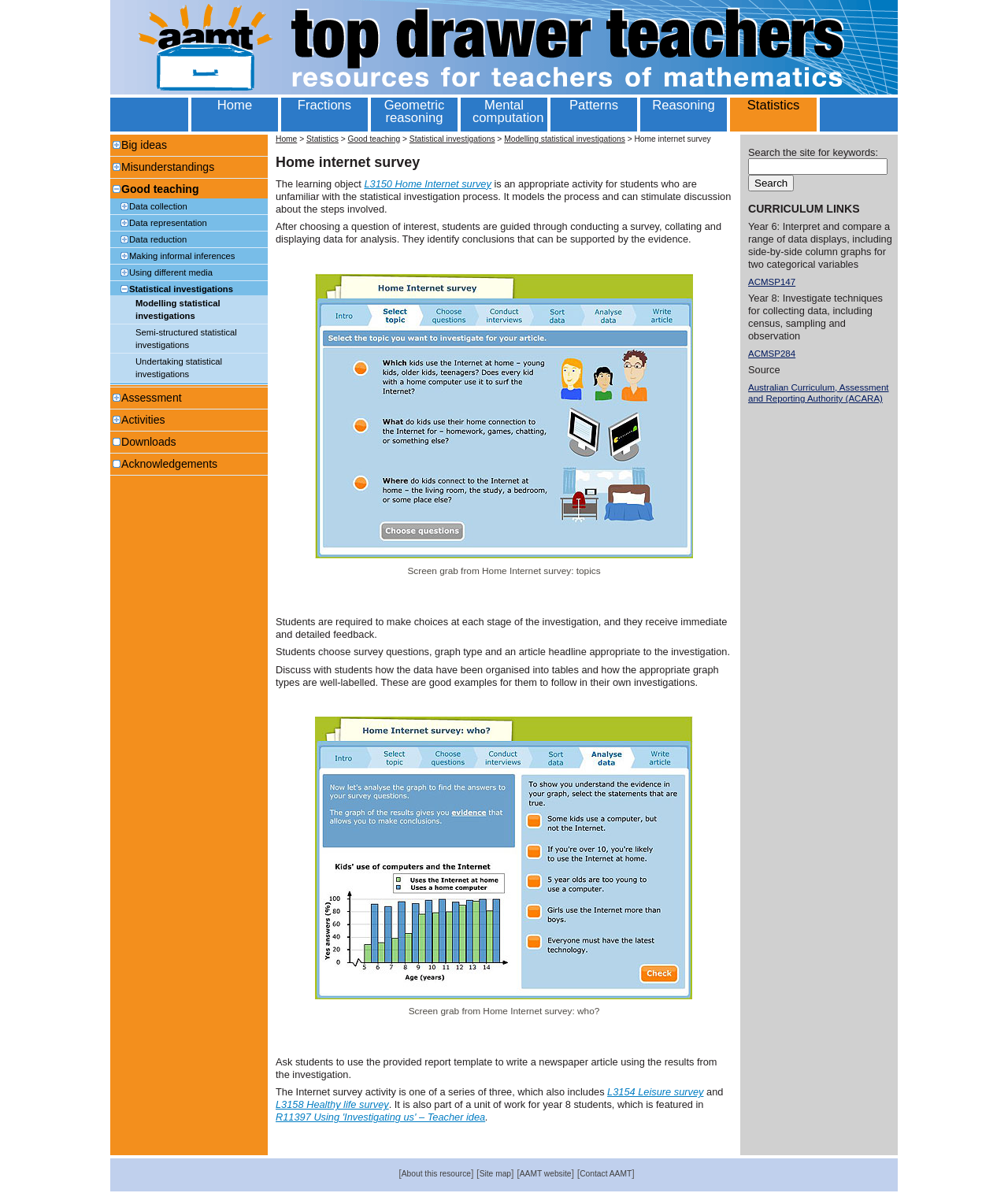Determine the coordinates of the bounding box for the clickable area needed to execute this instruction: "Click on the 'Home' link".

[0.19, 0.082, 0.276, 0.094]